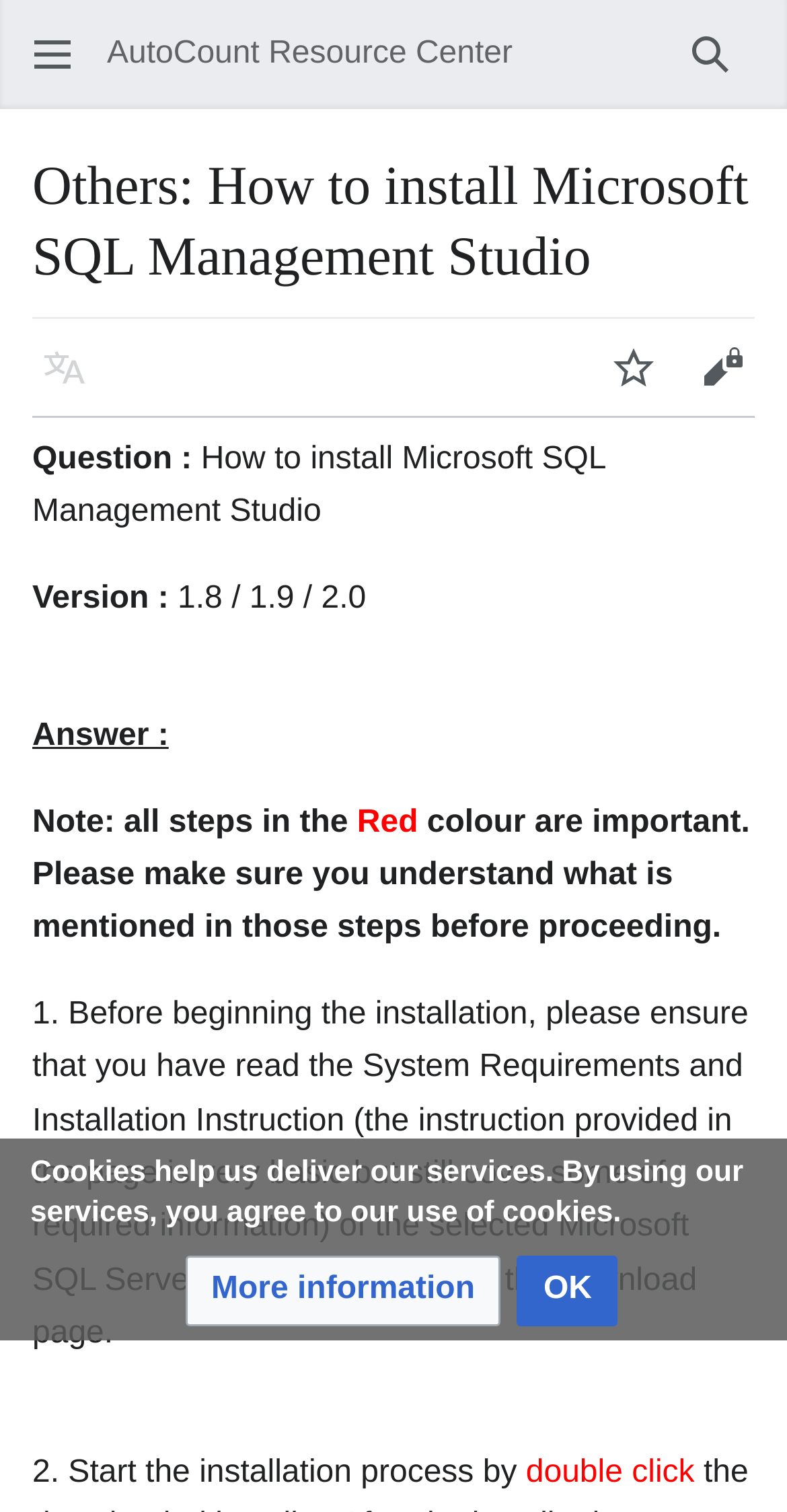Answer with a single word or phrase: 
What is the importance of steps in red color?

They are important